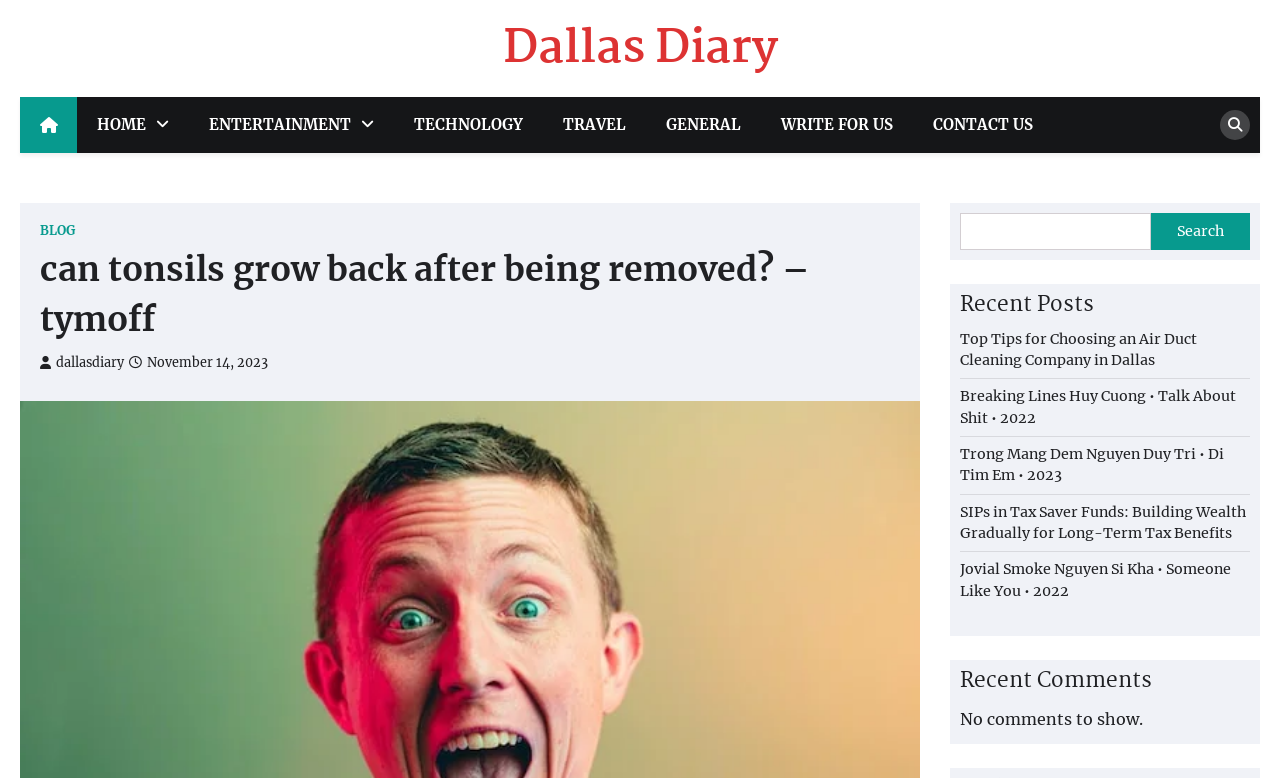Please determine the bounding box coordinates for the element with the description: "Search".

[0.899, 0.274, 0.977, 0.321]